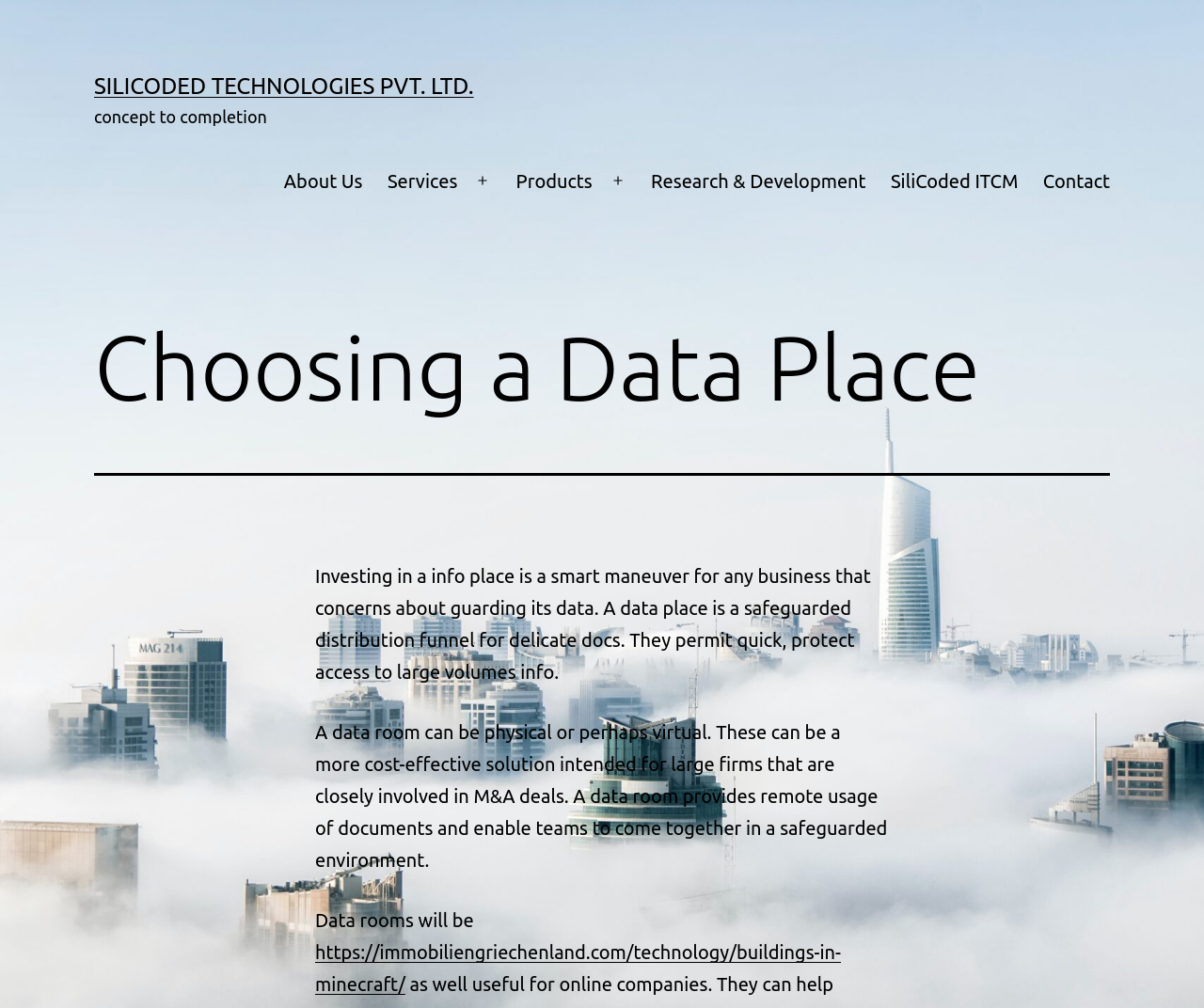Could you provide the bounding box coordinates for the portion of the screen to click to complete this instruction: "Open the 'Services' menu"?

[0.311, 0.156, 0.39, 0.203]